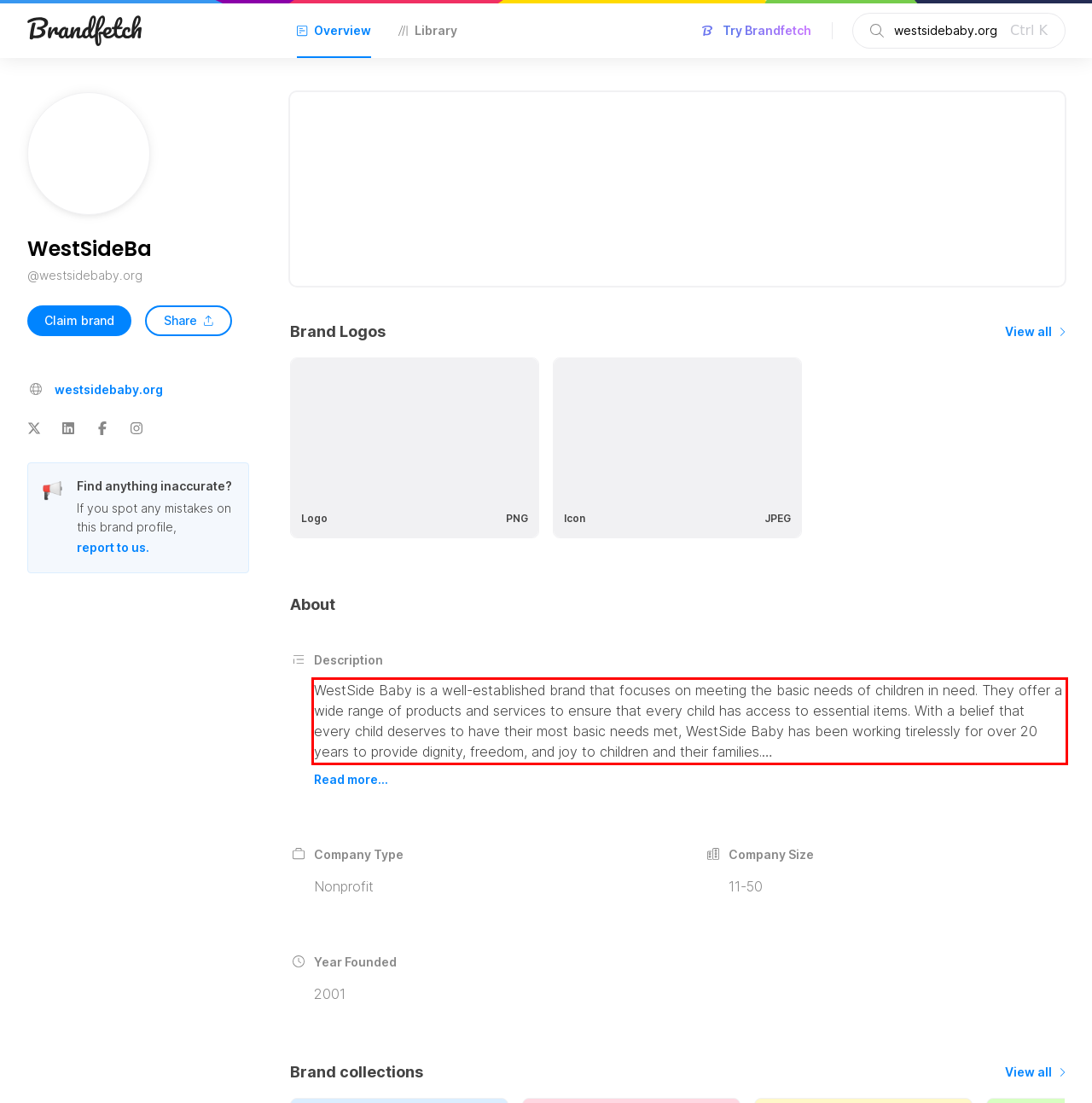Given a screenshot of a webpage with a red bounding box, extract the text content from the UI element inside the red bounding box.

WestSide Baby is a well-established brand that focuses on meeting the basic needs of children in need. They offer a wide range of products and services to ensure that every child has access to essential items. With a belief that every child deserves to have their most basic needs met, WestSide Baby has been working tirelessly for over 20 years to provide dignity, freedom, and joy to children and their families.